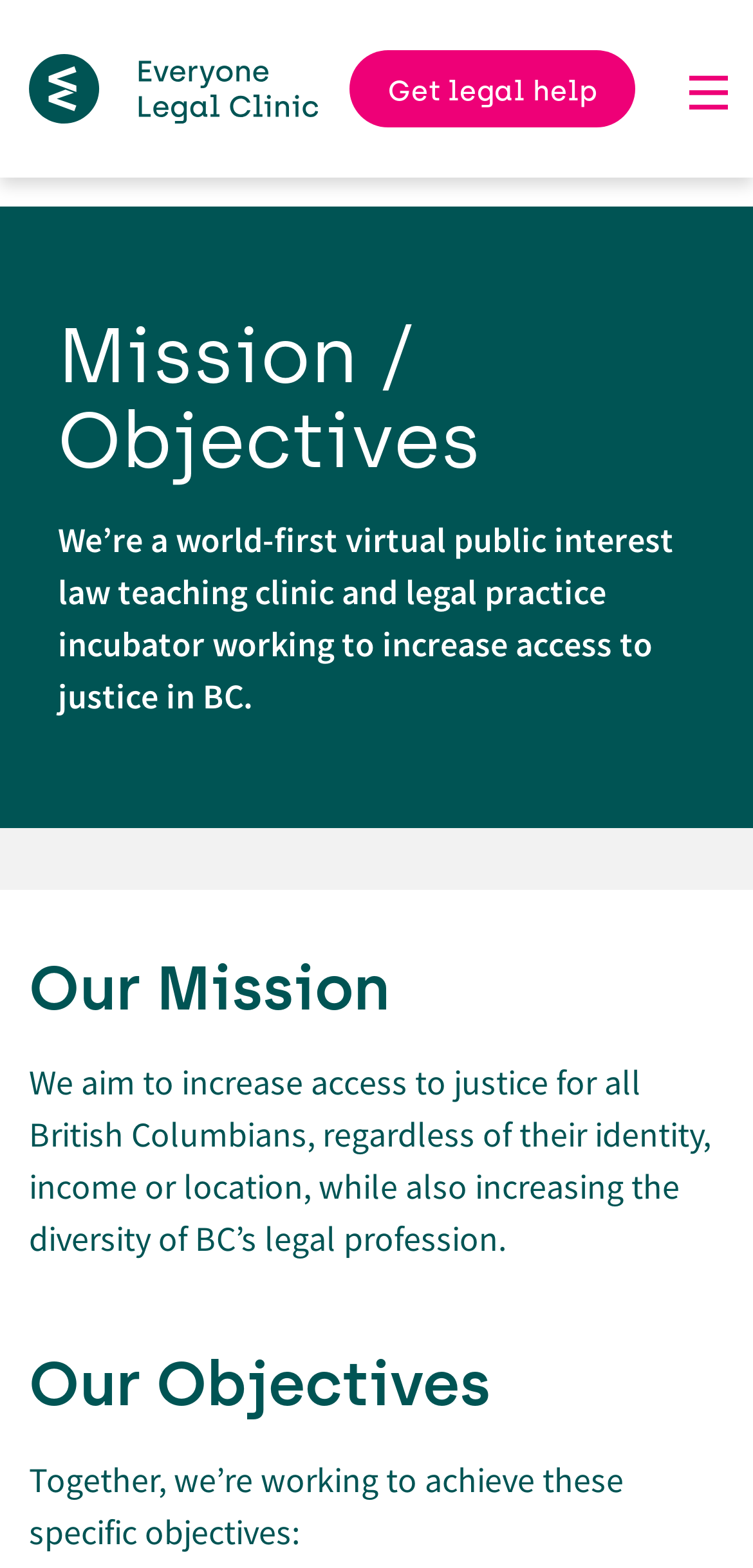Provide a brief response in the form of a single word or phrase:
What is the navigation button on the top right?

Toggle navigation